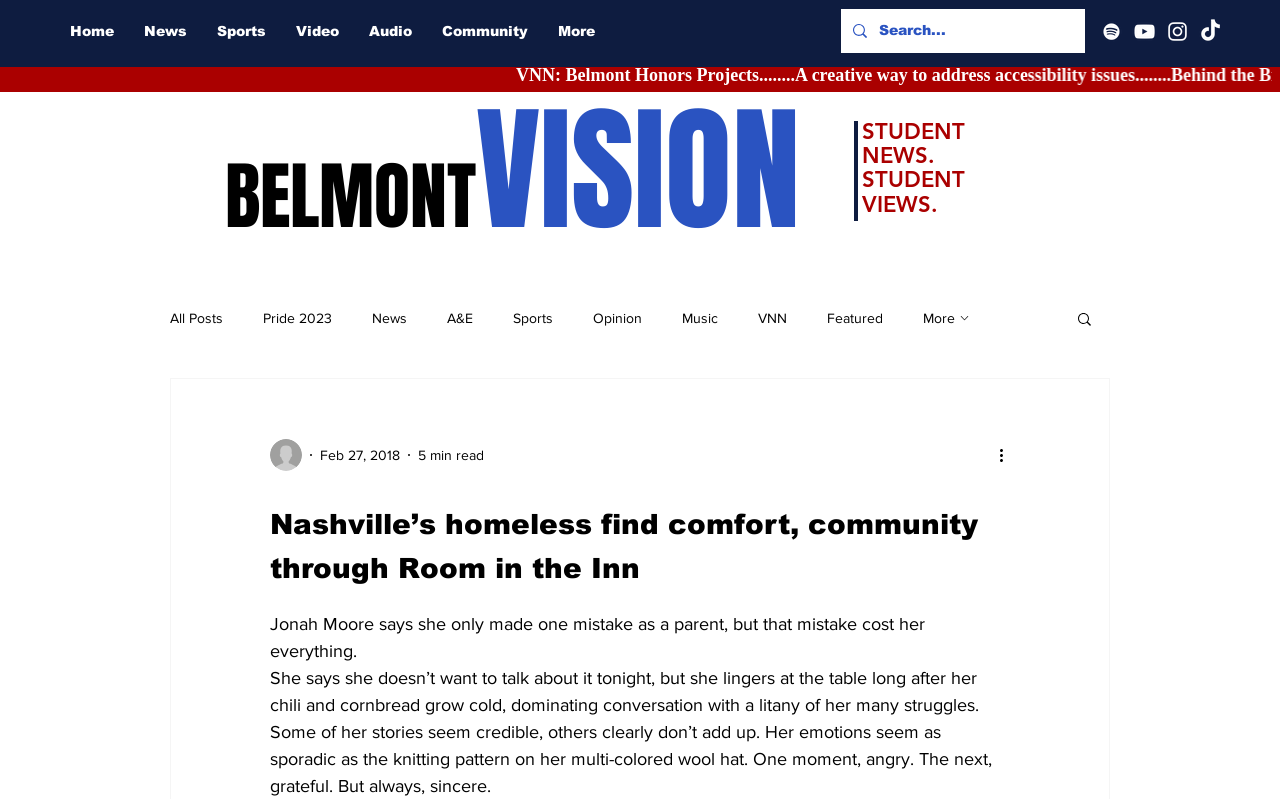Using the webpage screenshot, locate the HTML element that fits the following description and provide its bounding box: "Video".

[0.22, 0.019, 0.277, 0.059]